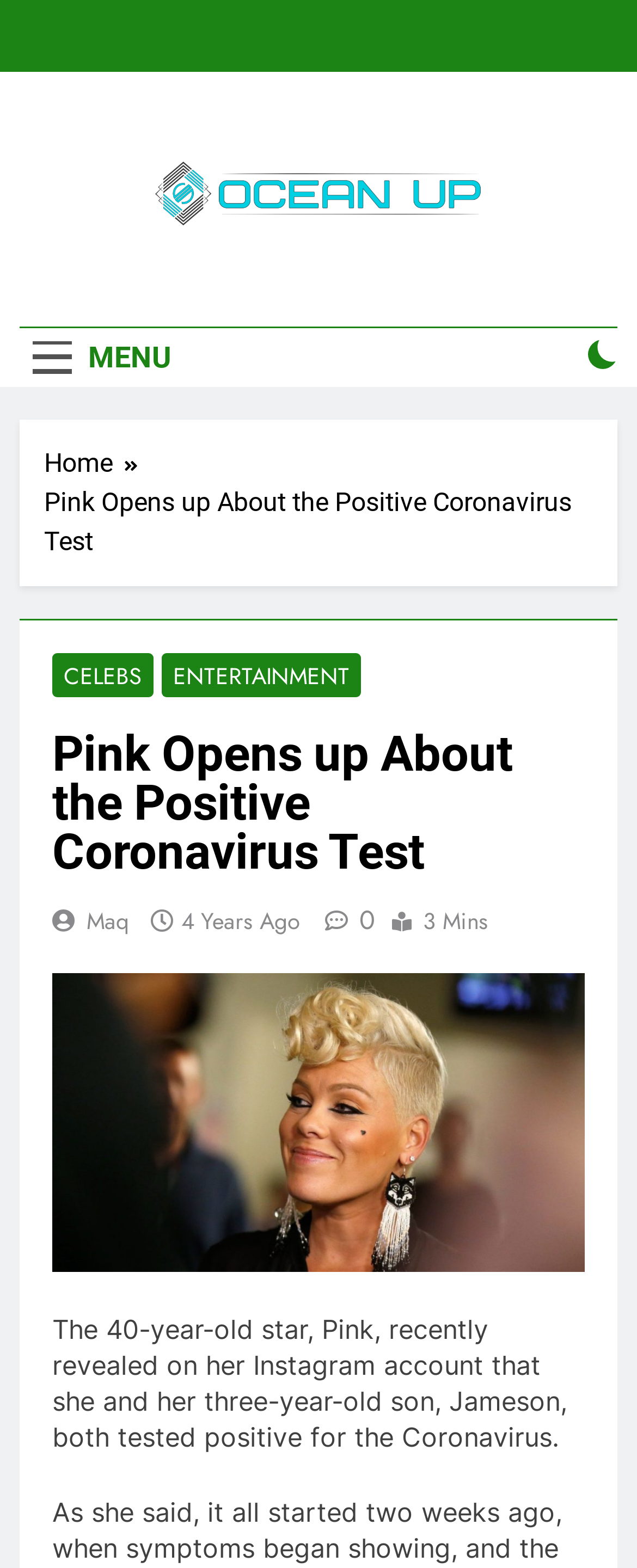Please predict the bounding box coordinates (top-left x, top-left y, bottom-right x, bottom-right y) for the UI element in the screenshot that fits the description: parent_node: Oceanup.Com

[0.244, 0.103, 0.756, 0.151]